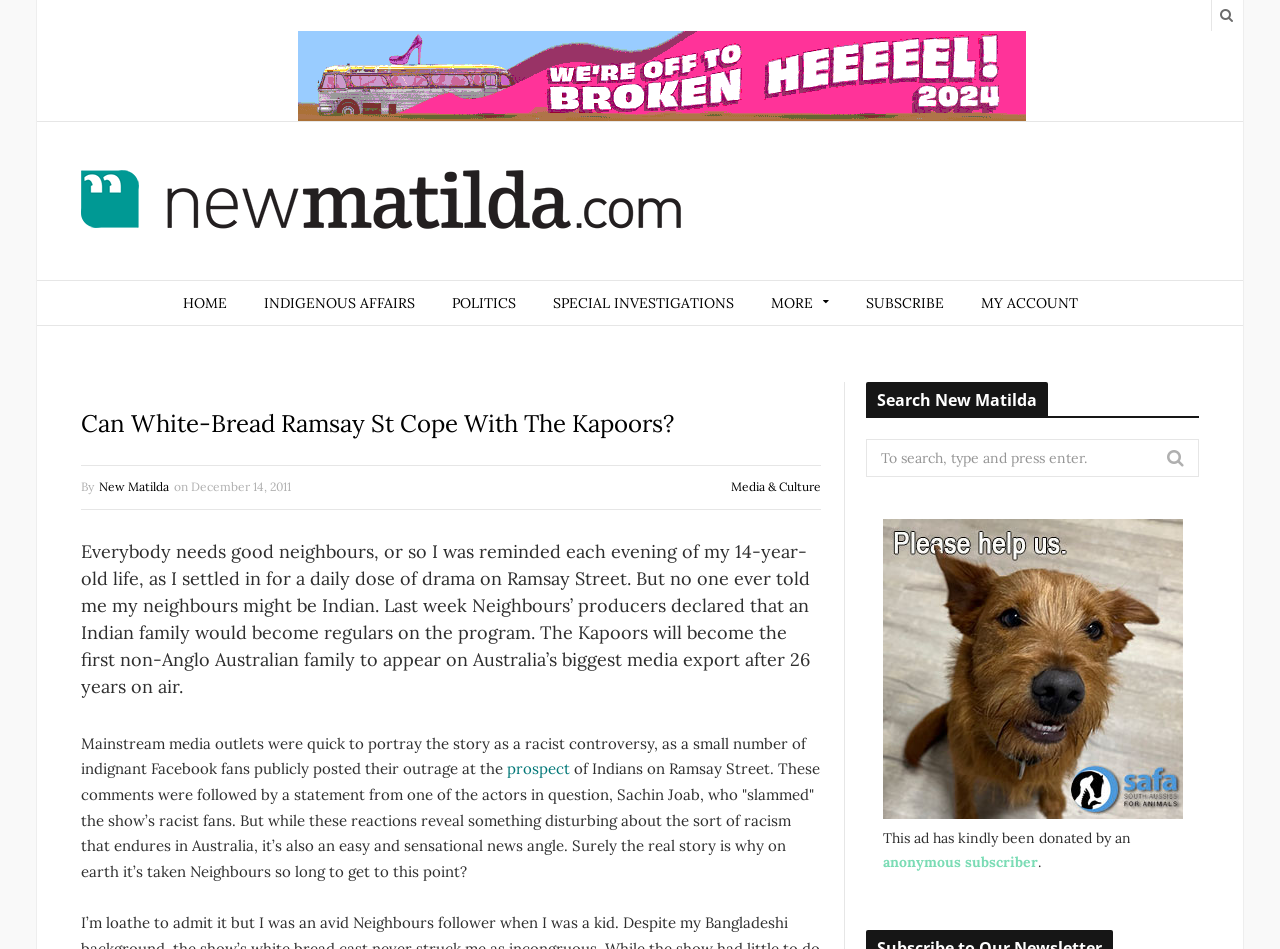Provide the bounding box coordinates for the specified HTML element described in this description: "More". The coordinates should be four float numbers ranging from 0 to 1, in the format [left, top, right, bottom].

[0.588, 0.295, 0.662, 0.344]